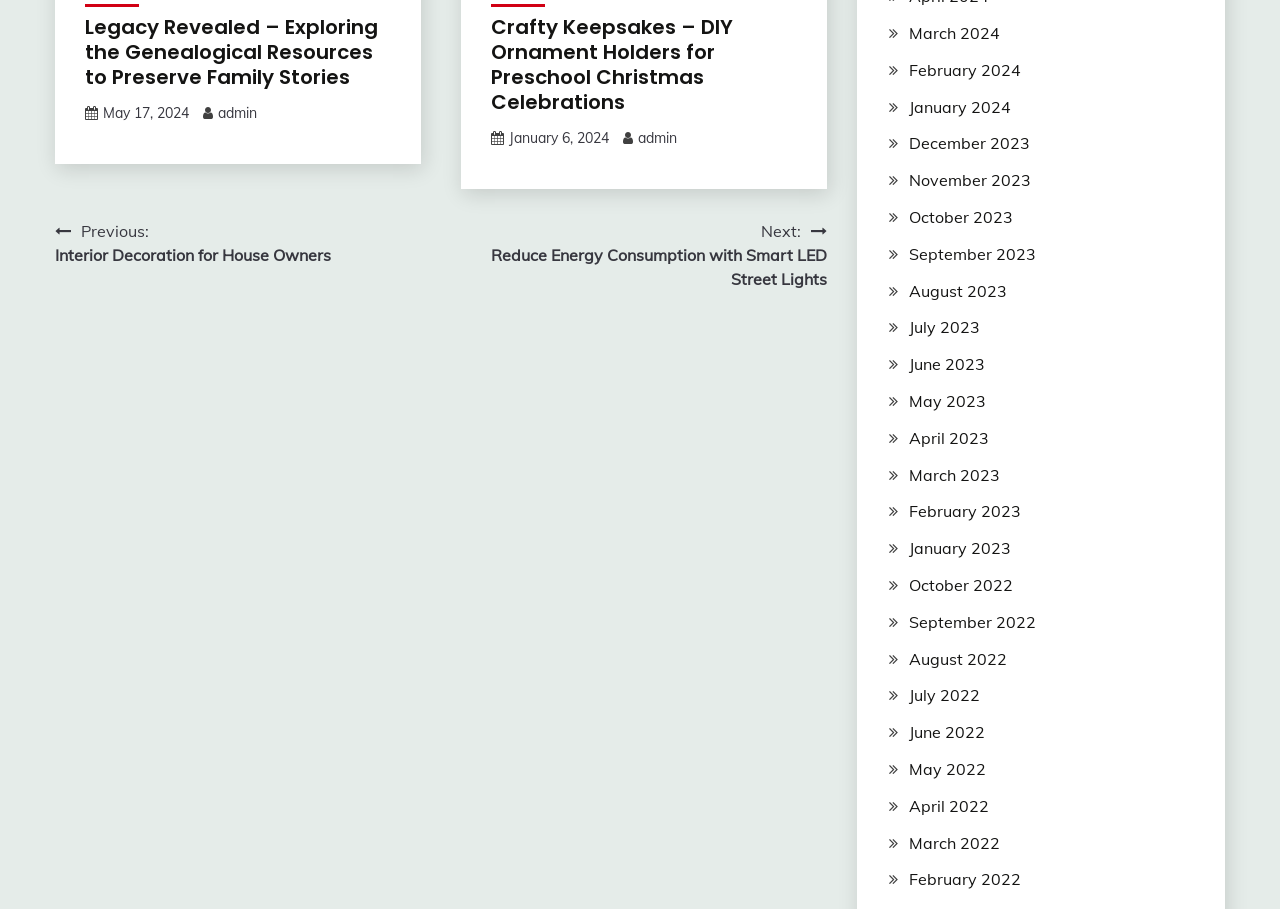Who is the author of the second post?
Please ensure your answer is as detailed and informative as possible.

The author of the second post can be found in the link element with the text 'admin' which is located below the heading element with the text 'Crafty Keepsakes – DIY Ornament Holders for Preschool Christmas Celebrations'.